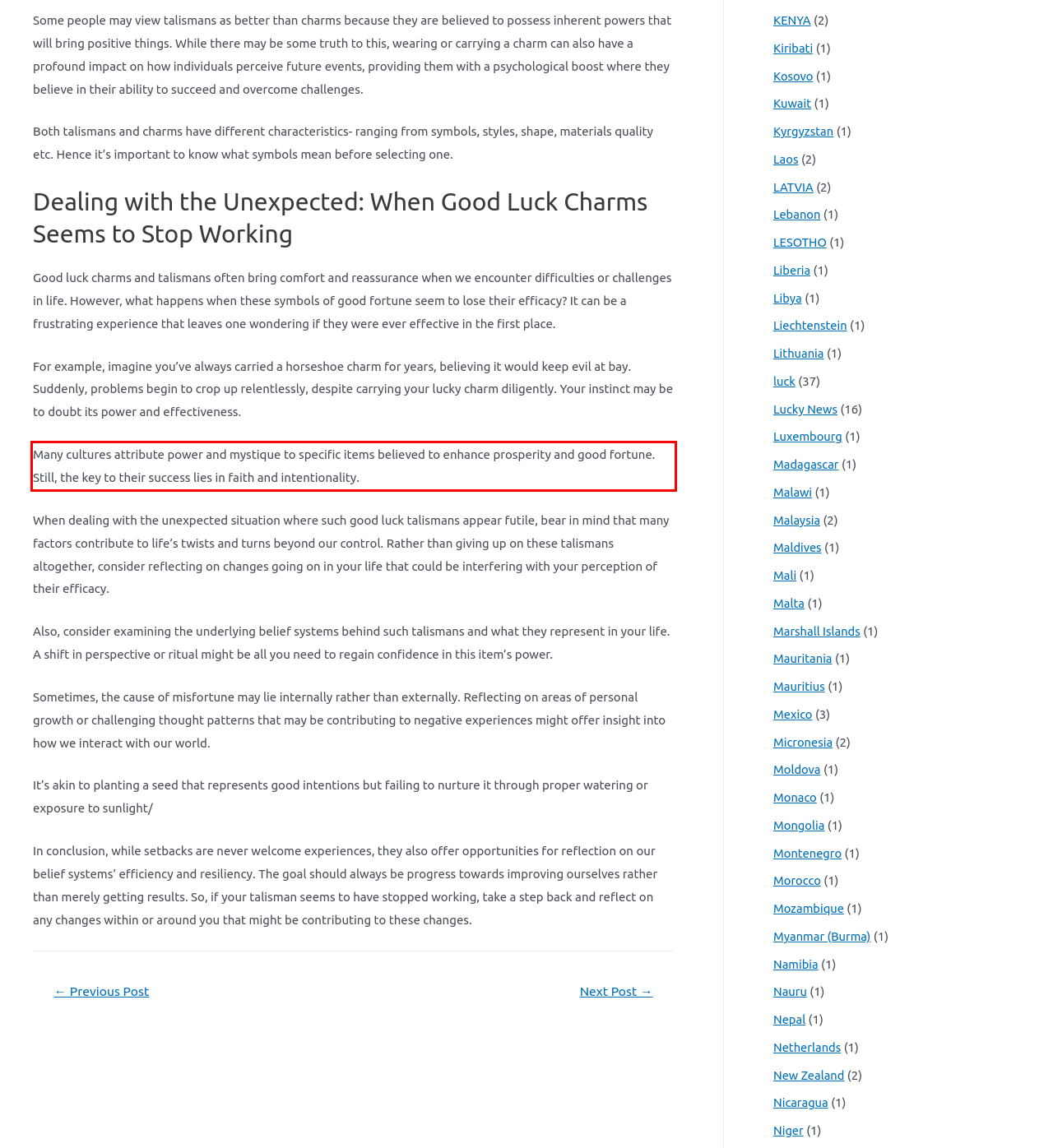You are given a screenshot with a red rectangle. Identify and extract the text within this red bounding box using OCR.

Many cultures attribute power and mystique to specific items believed to enhance prosperity and good fortune. Still, the key to their success lies in faith and intentionality.